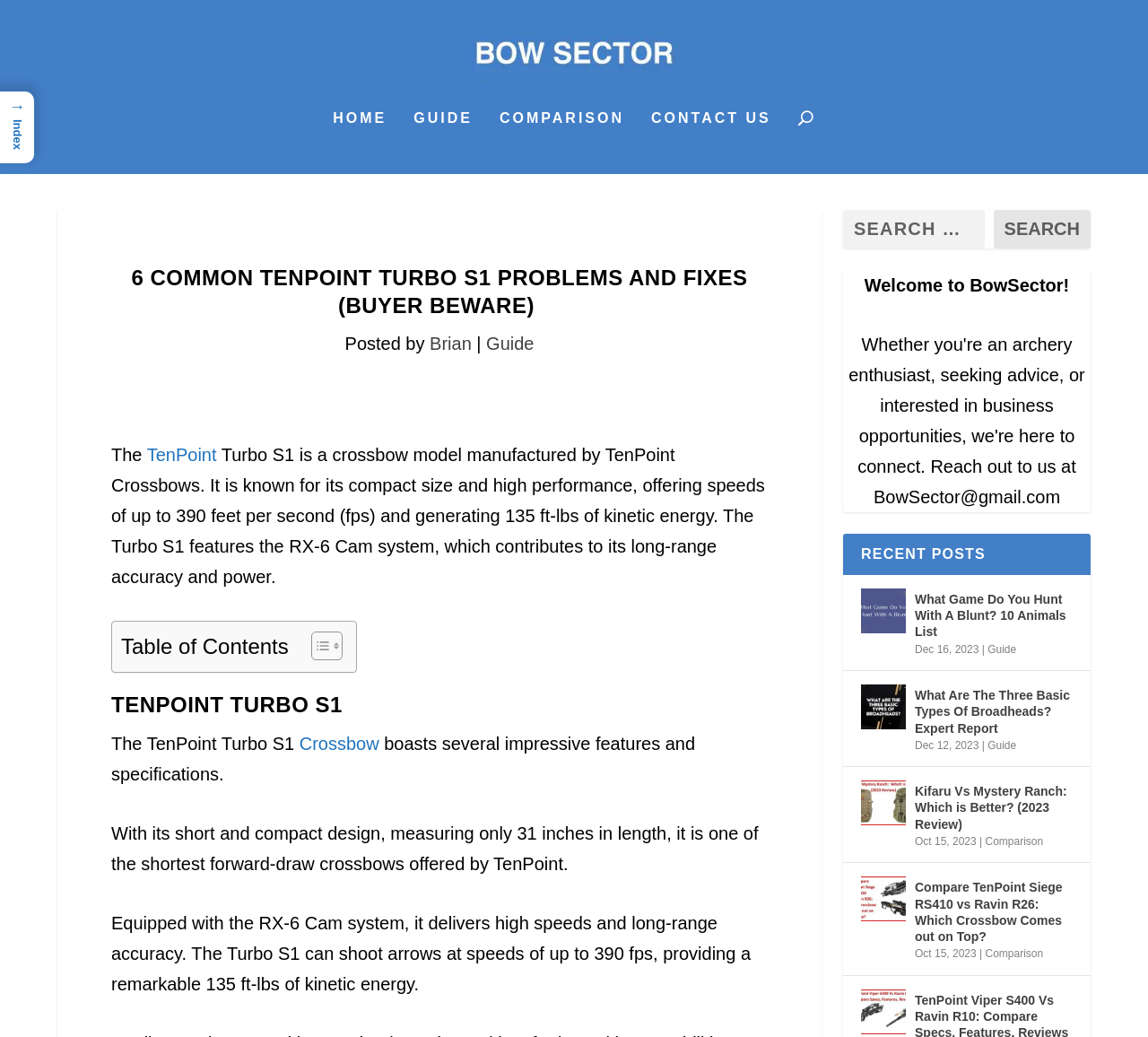Please pinpoint the bounding box coordinates for the region I should click to adhere to this instruction: "Search for something".

[0.734, 0.202, 0.95, 0.24]